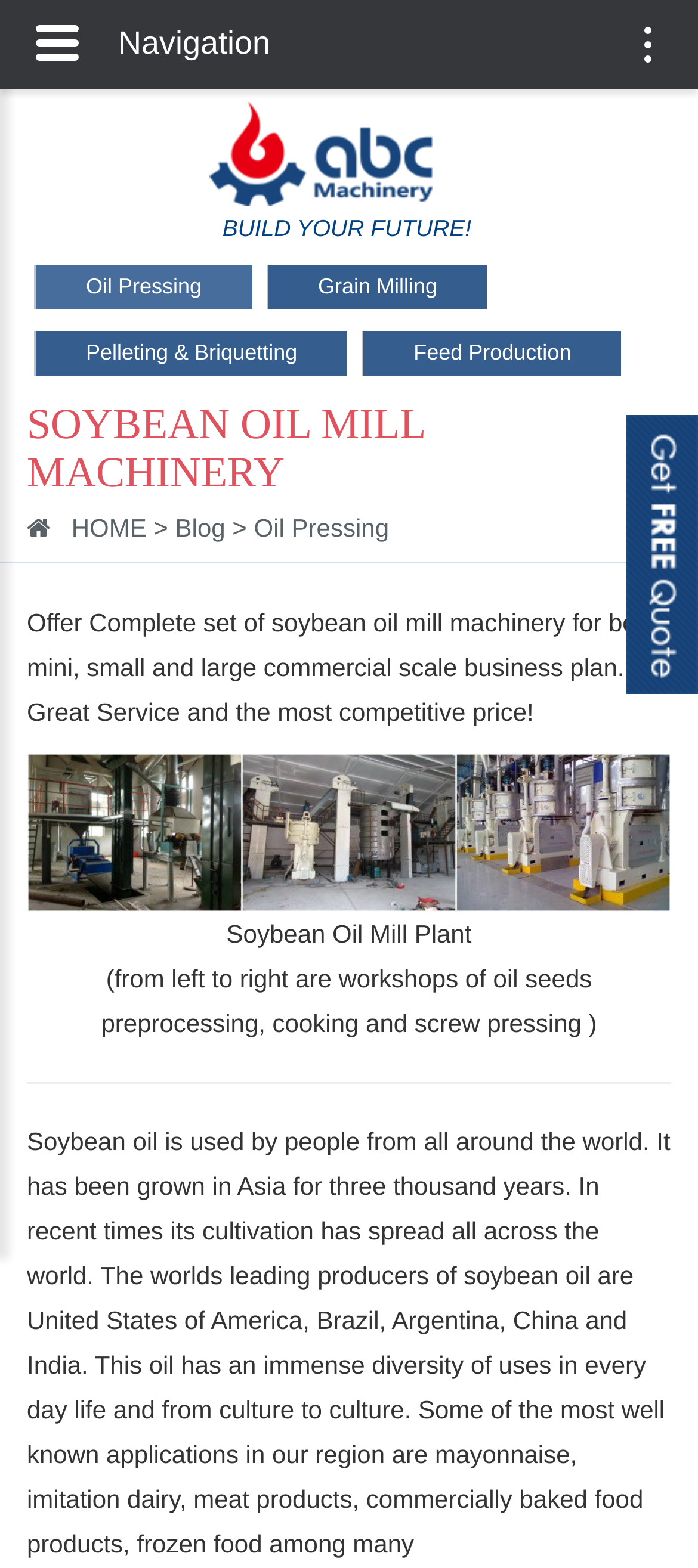Determine the bounding box coordinates of the element that should be clicked to execute the following command: "Read about Soybean Oil Mill Plant".

[0.324, 0.587, 0.676, 0.605]